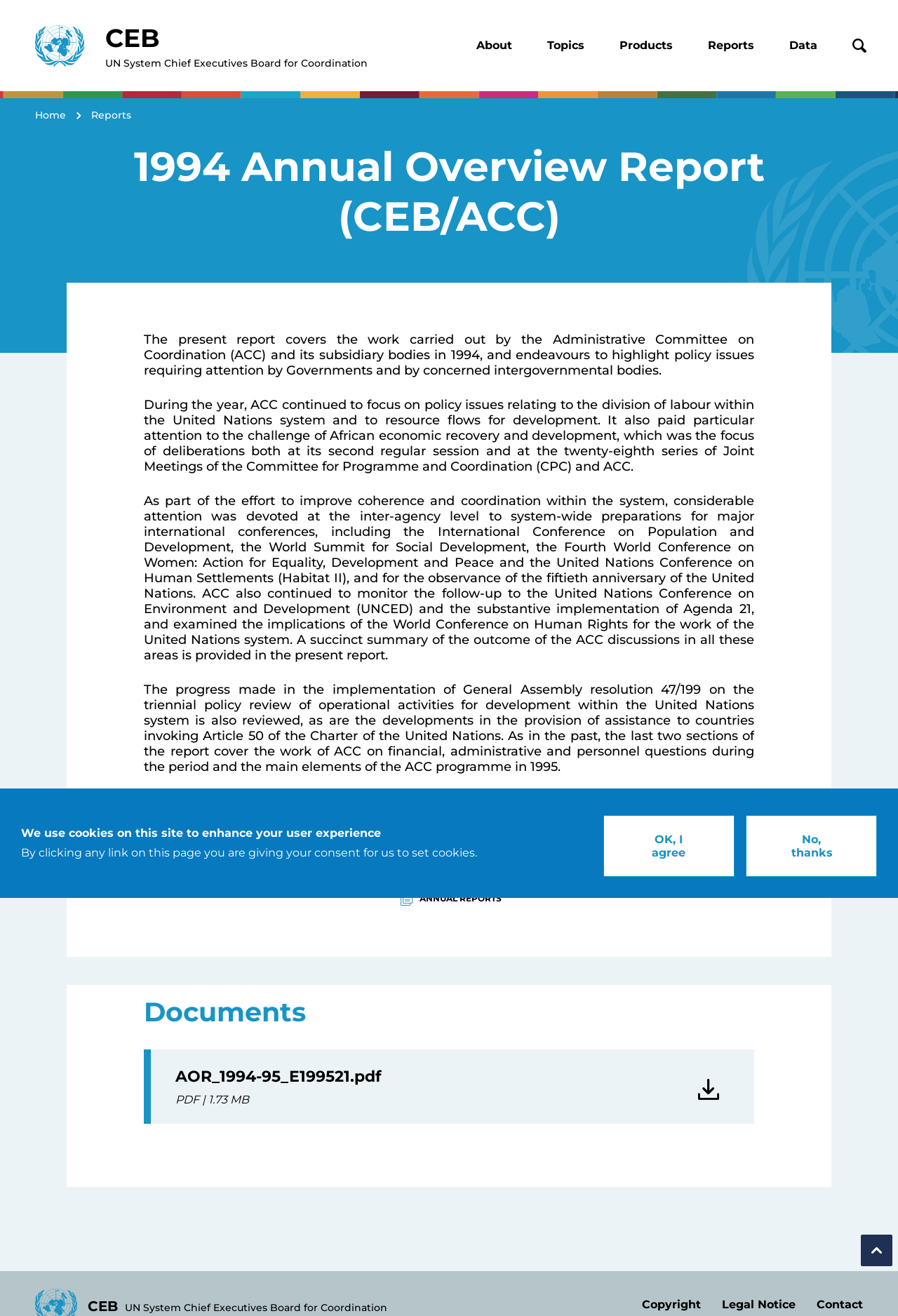Offer a detailed explanation of the webpage layout and contents.

The webpage is about the 1994 Annual Overview Report of the United Nations' Chief Executives Board for Coordination (CEB/ACC). At the top left corner, there is a logo of the UN System Chief Executives Board for Coordination. Next to it, there is a main navigation menu with buttons for "About", "Topics", "Products", "Reports", and "Data". On the top right corner, there is a search button.

Below the navigation menu, there is a breadcrumb navigation with links to "Home" and "Reports". The main heading of the page, "1994 Annual Overview Report (CEB/ACC)", is located below the breadcrumb navigation.

The report's content is divided into several sections. The first section provides an overview of the work carried out by the Administrative Committee on Coordination (ACC) and its subsidiary bodies in 1994. The text describes the committee's focus on policy issues, including the division of labor within the UN system, resource flows for development, and African economic recovery and development.

The next sections discuss the committee's efforts to improve coherence and coordination within the system, including preparations for major international conferences and the follow-up to the UN Conference on Environment and Development. The report also reviews the progress made in the implementation of General Assembly resolution 47/199 and the provision of assistance to countries invoking Article 50 of the UN Charter.

On the right side of the page, there are several links to related topics, including "INEQUALITIES", "GENDER EQUALITY", "HEALTH", "SUSTAINABLE DEVELOPMENT", and "URBANIZATION". Below these links, there is a section titled "Documents" with a link to the report in PDF format.

At the bottom of the page, there is a footer navigation with links to "Copyright", "Legal Notice", and "Contact". There is also a button to return to the top of the page. Additionally, a cookie consent alert dialog is displayed, informing users that the site uses cookies to enhance their user experience.